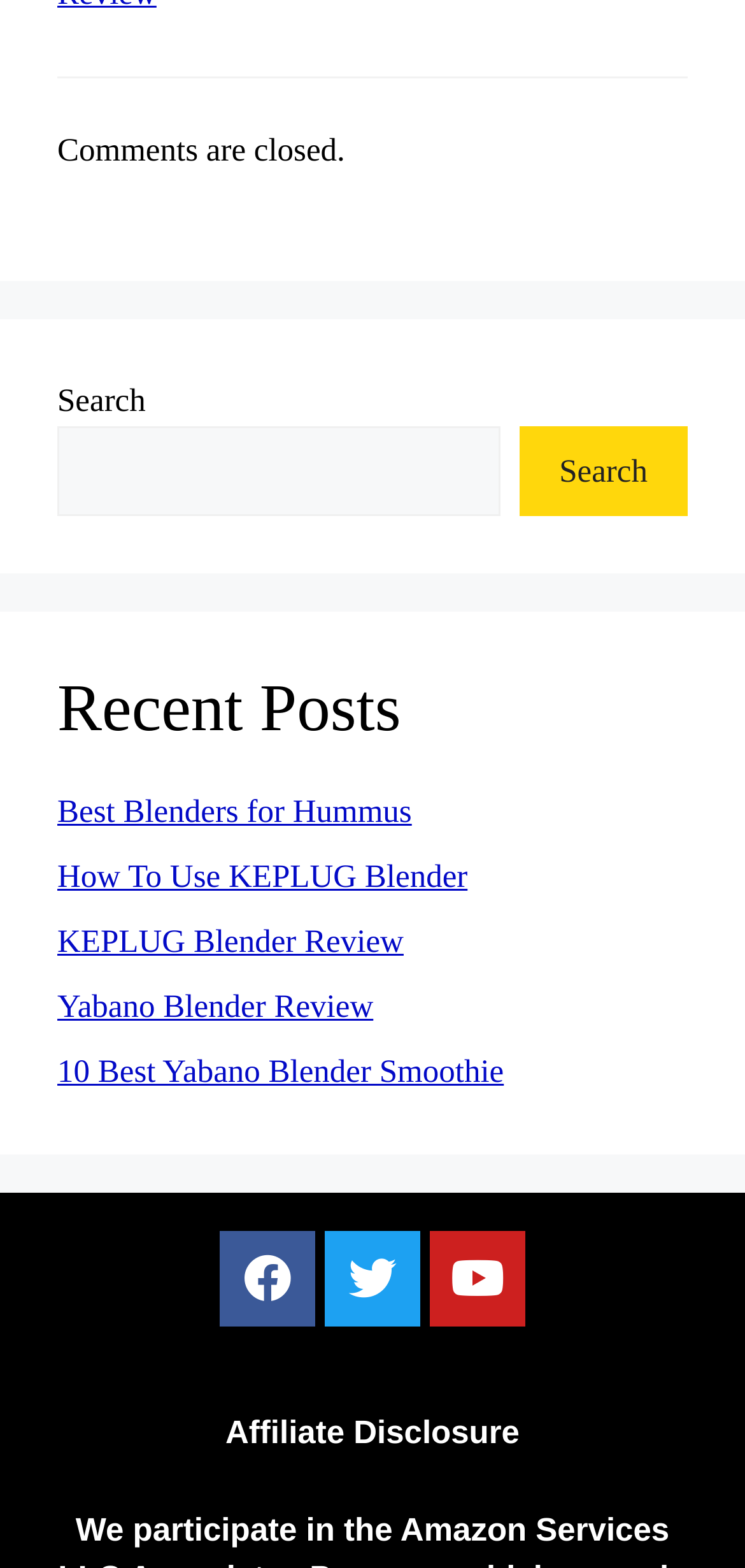Please find the bounding box coordinates of the element that you should click to achieve the following instruction: "Check the Affiliate Disclosure". The coordinates should be presented as four float numbers between 0 and 1: [left, top, right, bottom].

[0.303, 0.902, 0.697, 0.925]